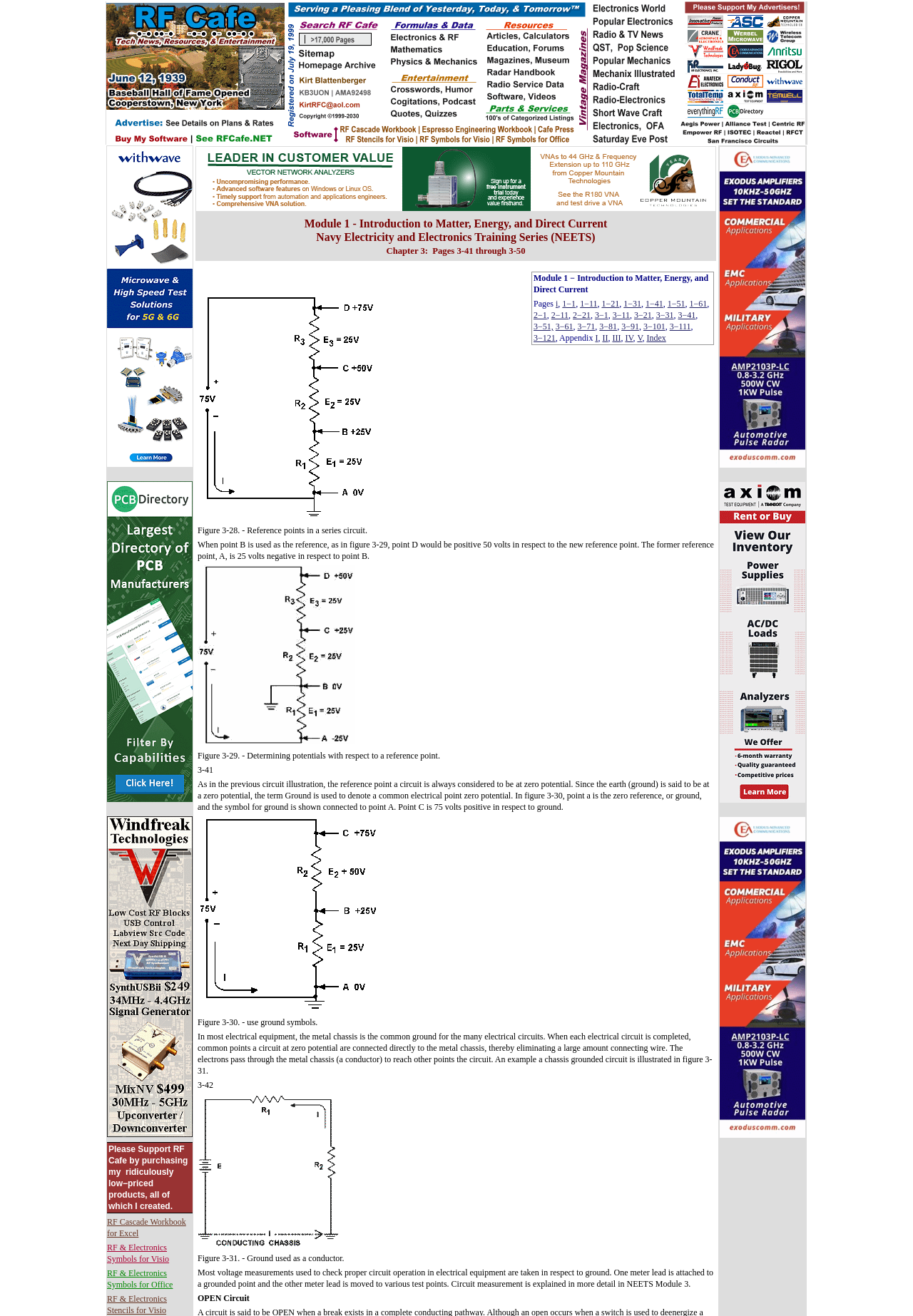Can you find the bounding box coordinates of the area I should click to execute the following instruction: "Click the link to RF Cascade Workbook for Excel"?

[0.117, 0.925, 0.204, 0.941]